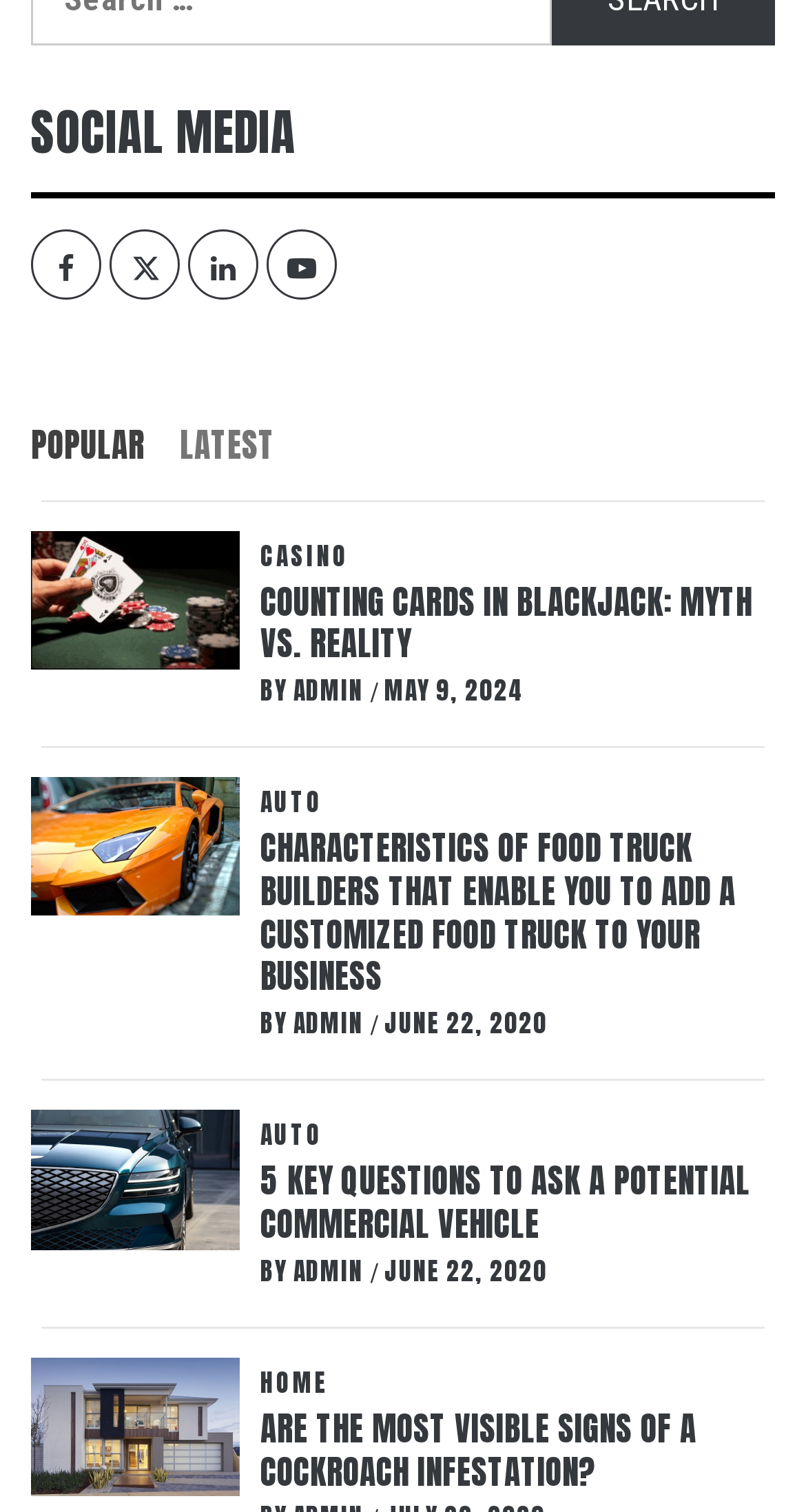Who is the author of the second article? Please answer the question using a single word or phrase based on the image.

ADMIN